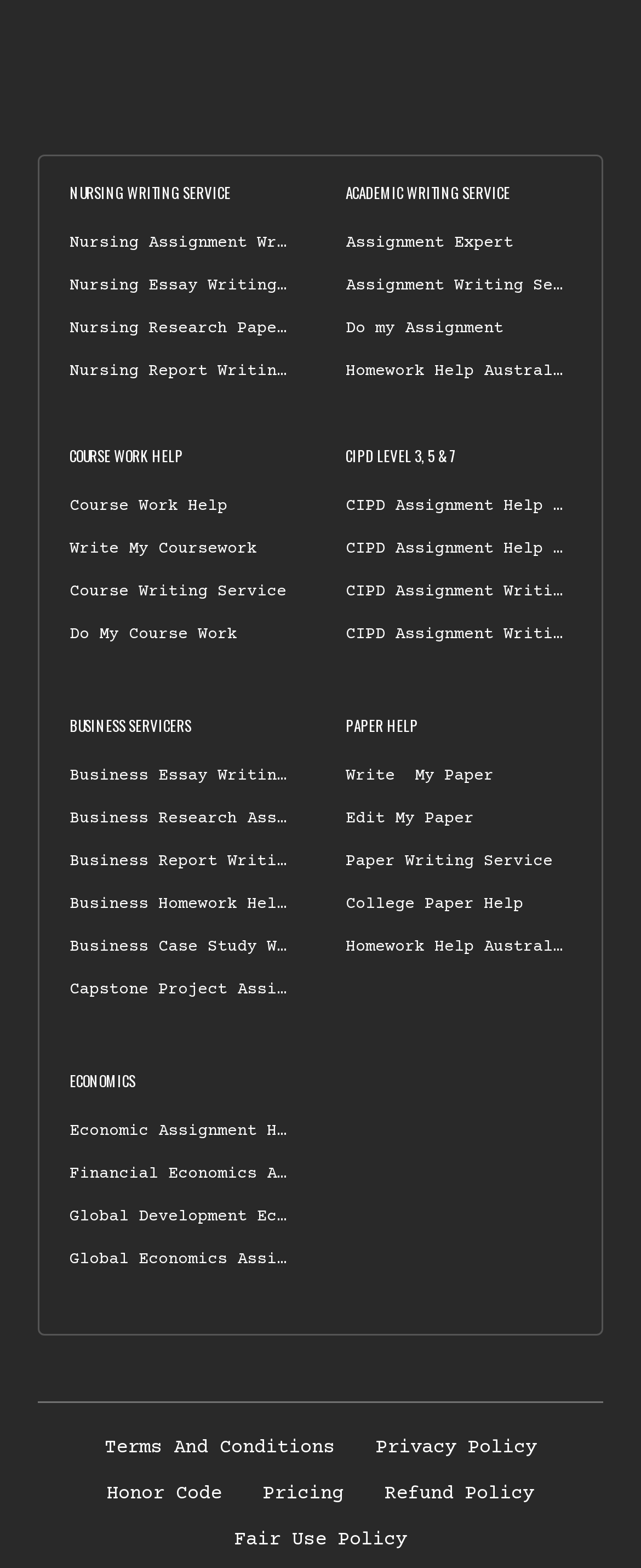What type of writing services are offered? Analyze the screenshot and reply with just one word or a short phrase.

Nursing, Academic, Course Work, etc.